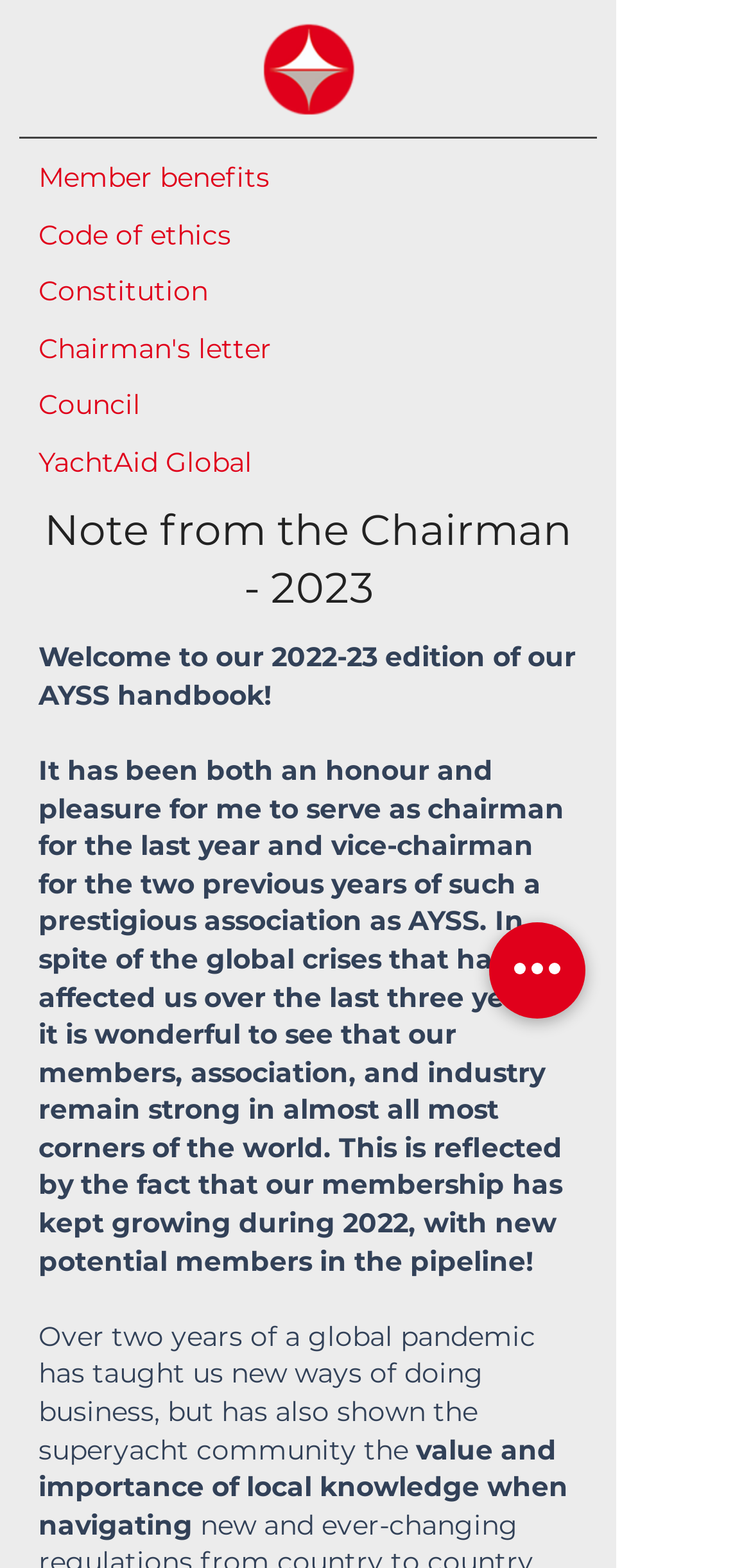Detail the various sections and features of the webpage.

The webpage is about the AYSS Superyacht Support Network, with a focus on a message from the Chairman. At the top left of the page, there is the AYSS Company Logo, which is an image with a link to the company's homepage. Below the logo, there are several links to important pages, including "Member benefits", "Code of ethics", "Constitution", "Council", and "YachtAid Global", arranged horizontally from left to right.

The main content of the page is a message from the Chairman, which is divided into three paragraphs. The first paragraph is a heading that reads "Note from the Chairman - 2023". The second paragraph welcomes readers to the 2022-23 edition of the AYSS handbook and expresses the Chairman's honor and pleasure in serving the association. The third paragraph discusses the growth of the association's membership despite global crises and the importance of local knowledge in the superyacht community.

At the bottom right of the page, there is a button labeled "Quick actions".